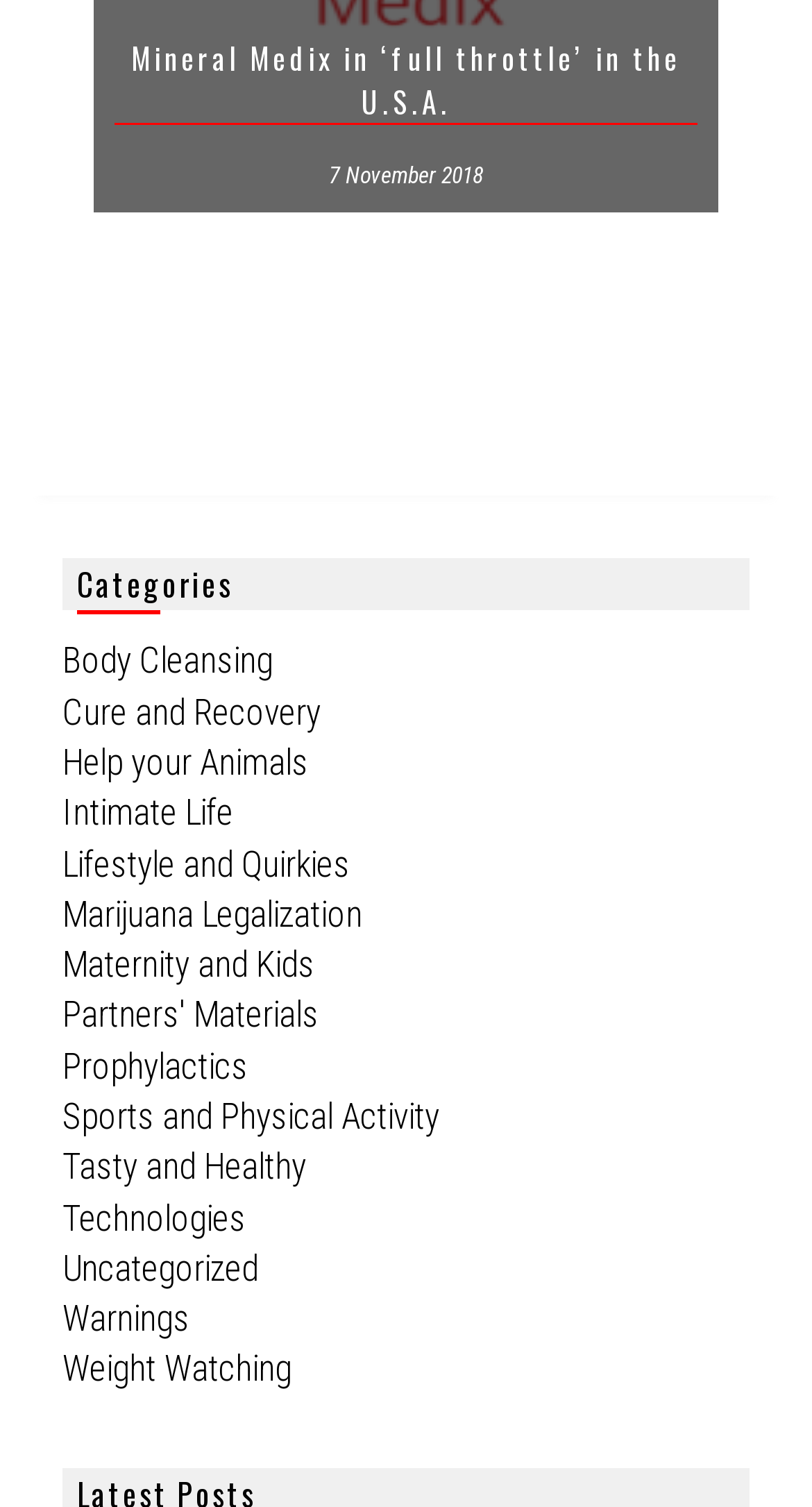What is the last category listed? Based on the screenshot, please respond with a single word or phrase.

Weight Watching